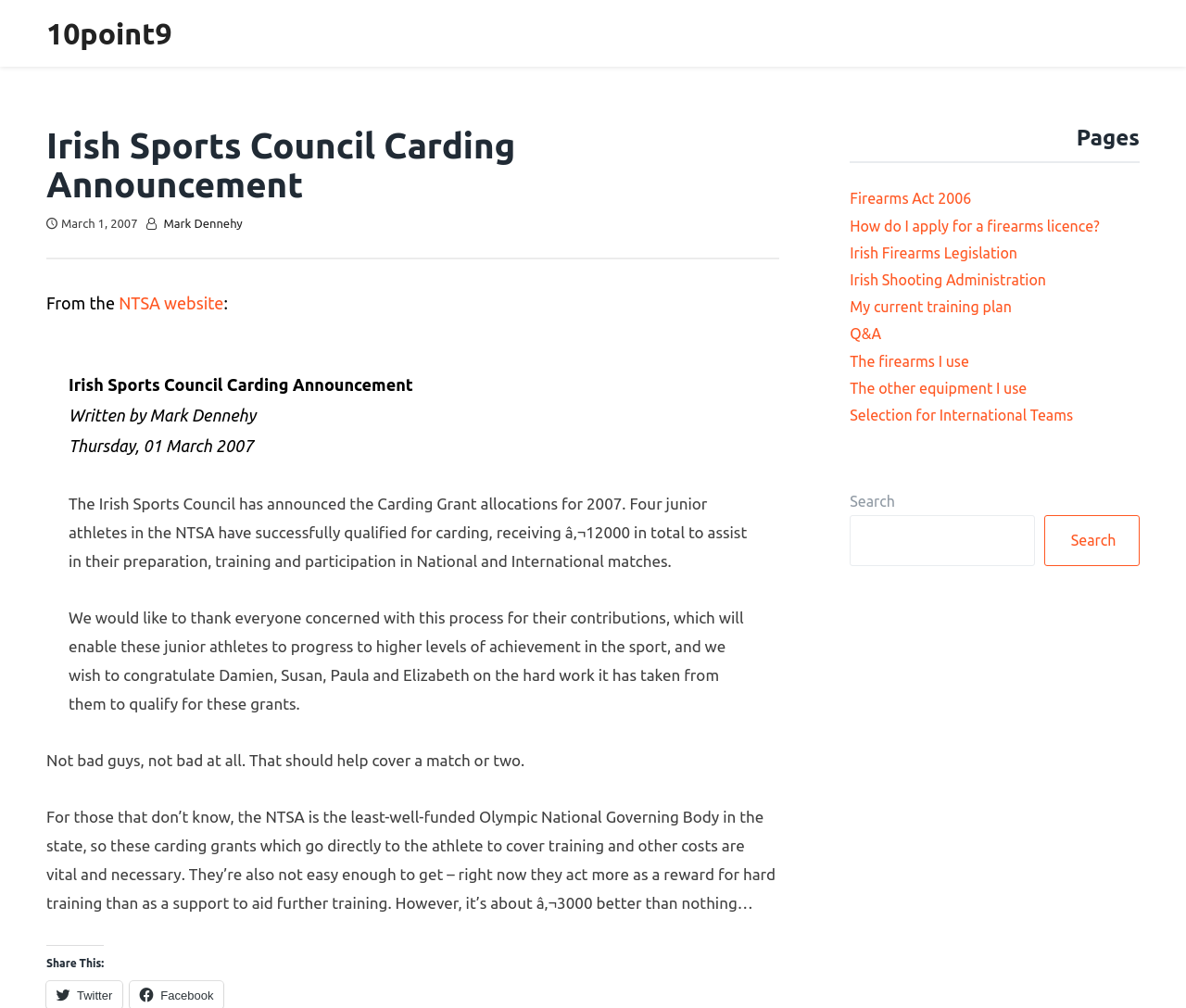Who wrote the Irish Sports Council Carding Announcement?
Using the image, elaborate on the answer with as much detail as possible.

The answer can be found in the main content of the webpage, where it is stated that the announcement was 'Written by Mark Dennehy'.